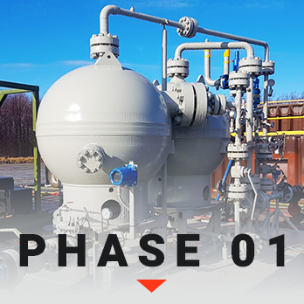Create a detailed narrative of what is happening in the image.

The image showcases advanced desanding equipment designed for the flowback phase of oil and gas production. It features two large, cylindrical sand separators, known for their high performance in managing wellhead pressures and liquid volumes during this critical phase. The machinery is equipped with an array of pipes and valves, facilitating the efficient removal of sand while allowing for continuous well operation. The caption “PHASE 01” signifies its role in the initial stage of the well production process, underscoring the importance of effective sand management to prevent clogs and ensure optimal resource extraction. With a clear blue sky in the background, the image captures the robustness and operational readiness of the equipment.